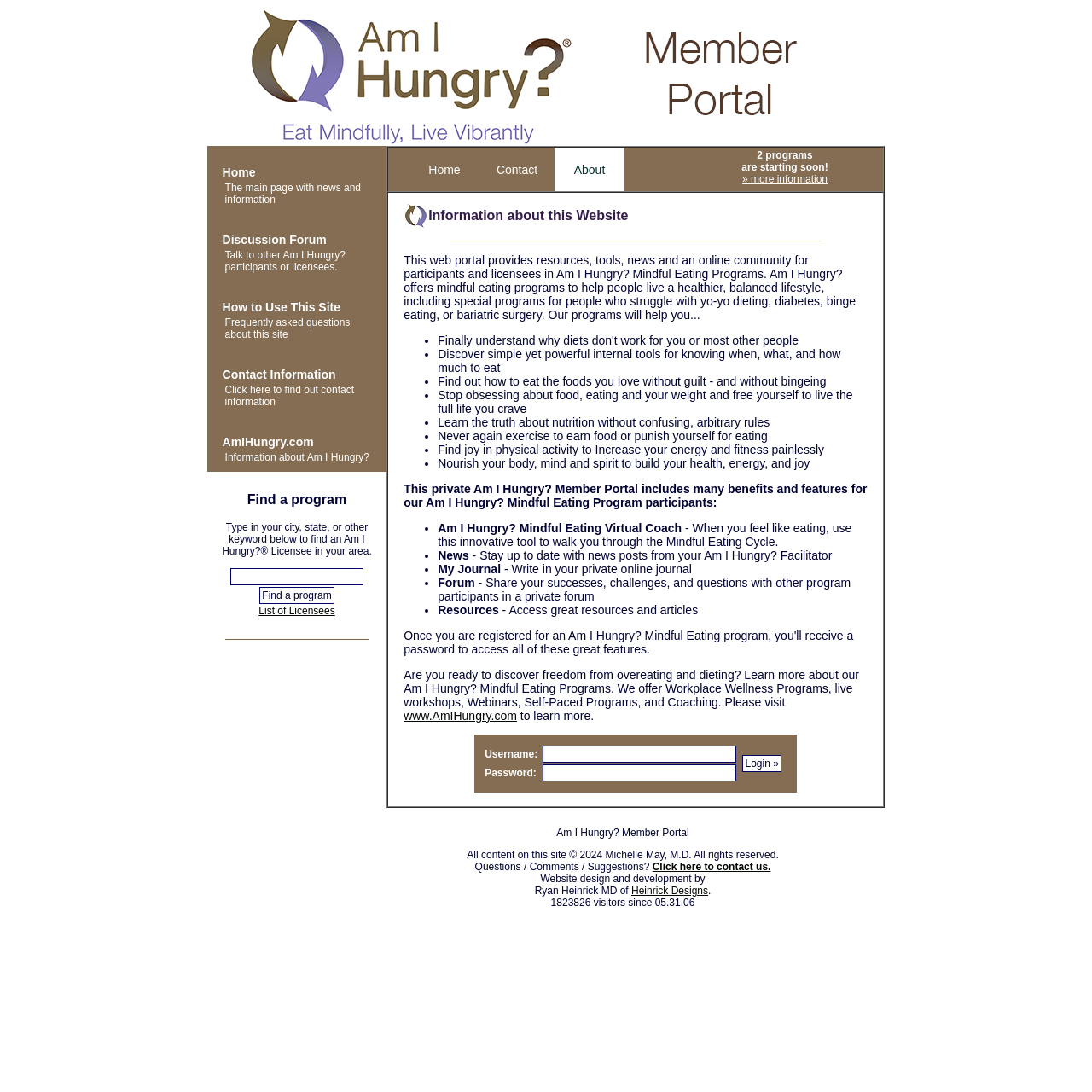Please determine the bounding box coordinates of the element's region to click for the following instruction: "View List of Licensees".

[0.237, 0.554, 0.307, 0.565]